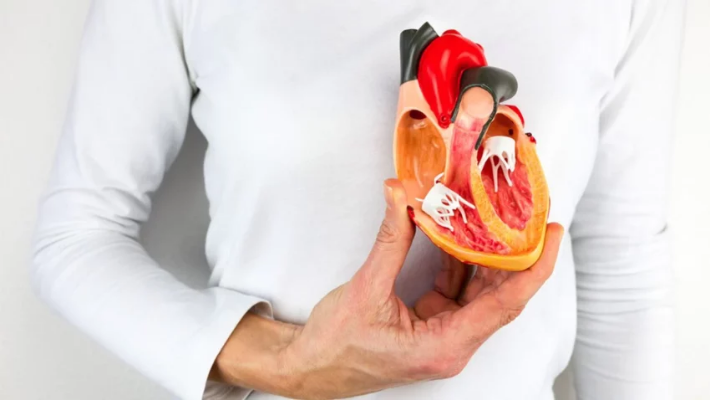What is the focus of the image?
Provide an in-depth answer to the question, covering all aspects.

The focus of the image is on the hand of the person gripping the anatomical model of the human heart, which is an educational tool used to understand conditions related to cardiovascular health, such as arteriosclerosis.